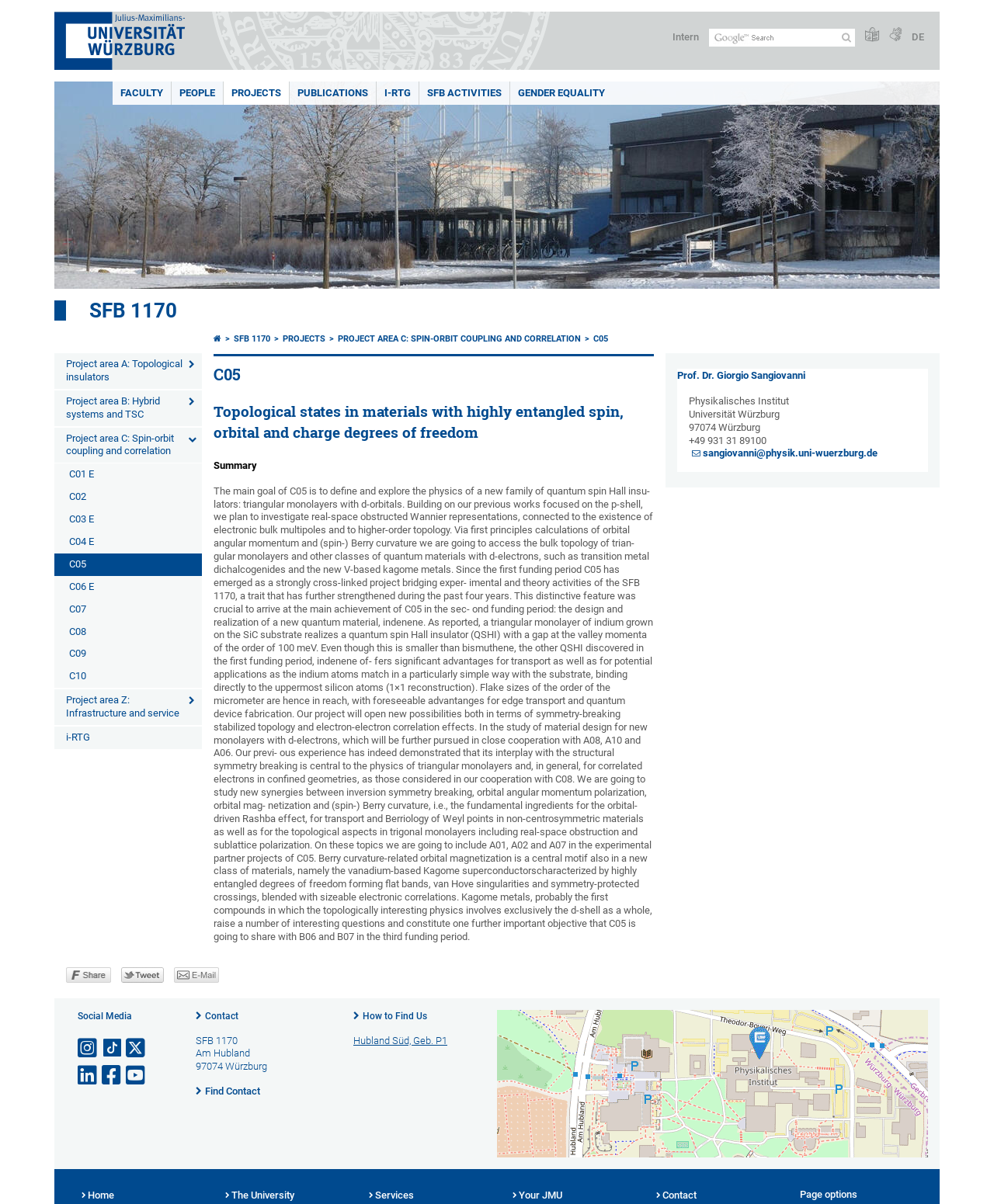Locate the bounding box coordinates of the item that should be clicked to fulfill the instruction: "View project area A".

[0.055, 0.293, 0.203, 0.323]